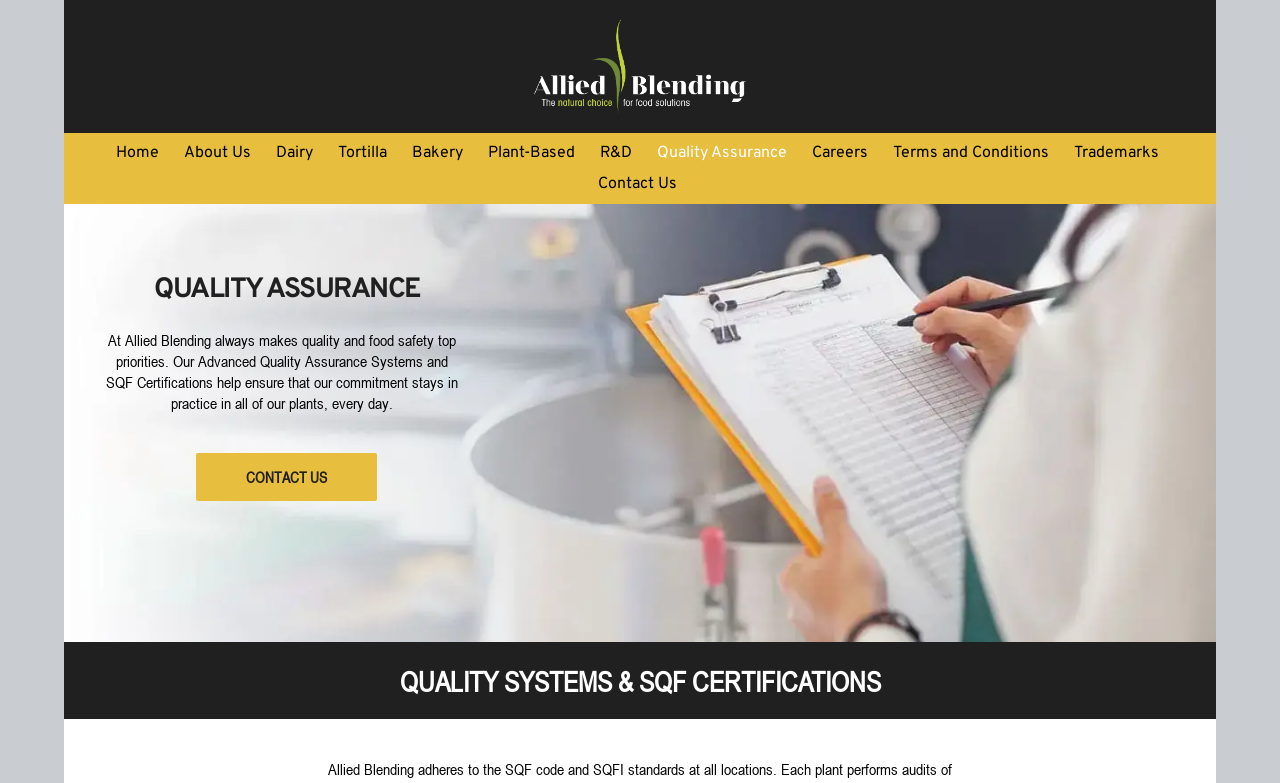Use a single word or phrase to answer the question:
What certifications do Allied Blending's plants have?

SQF Certifications